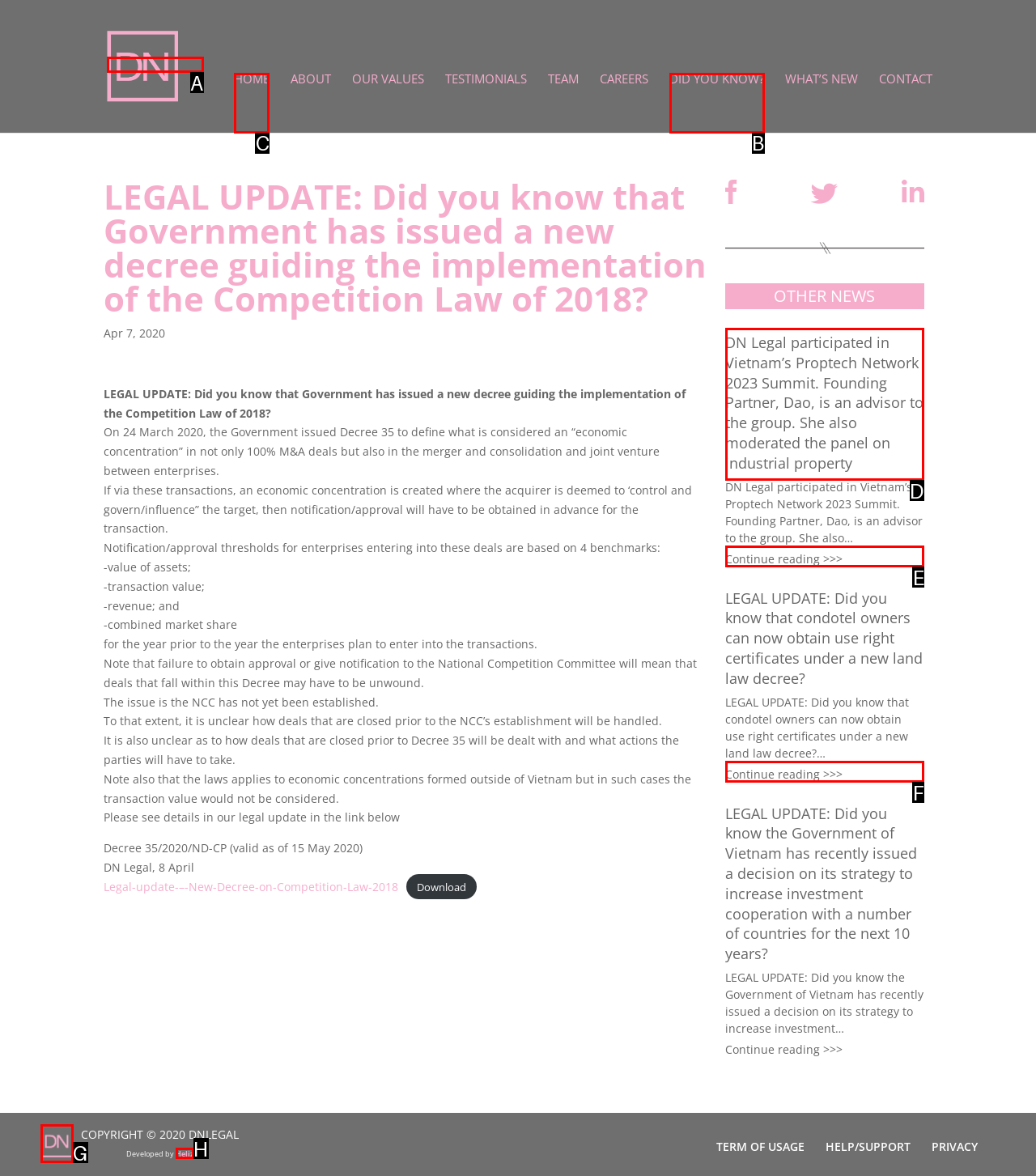Tell me which letter corresponds to the UI element that should be clicked to fulfill this instruction: Click on the 'HOME' link
Answer using the letter of the chosen option directly.

C